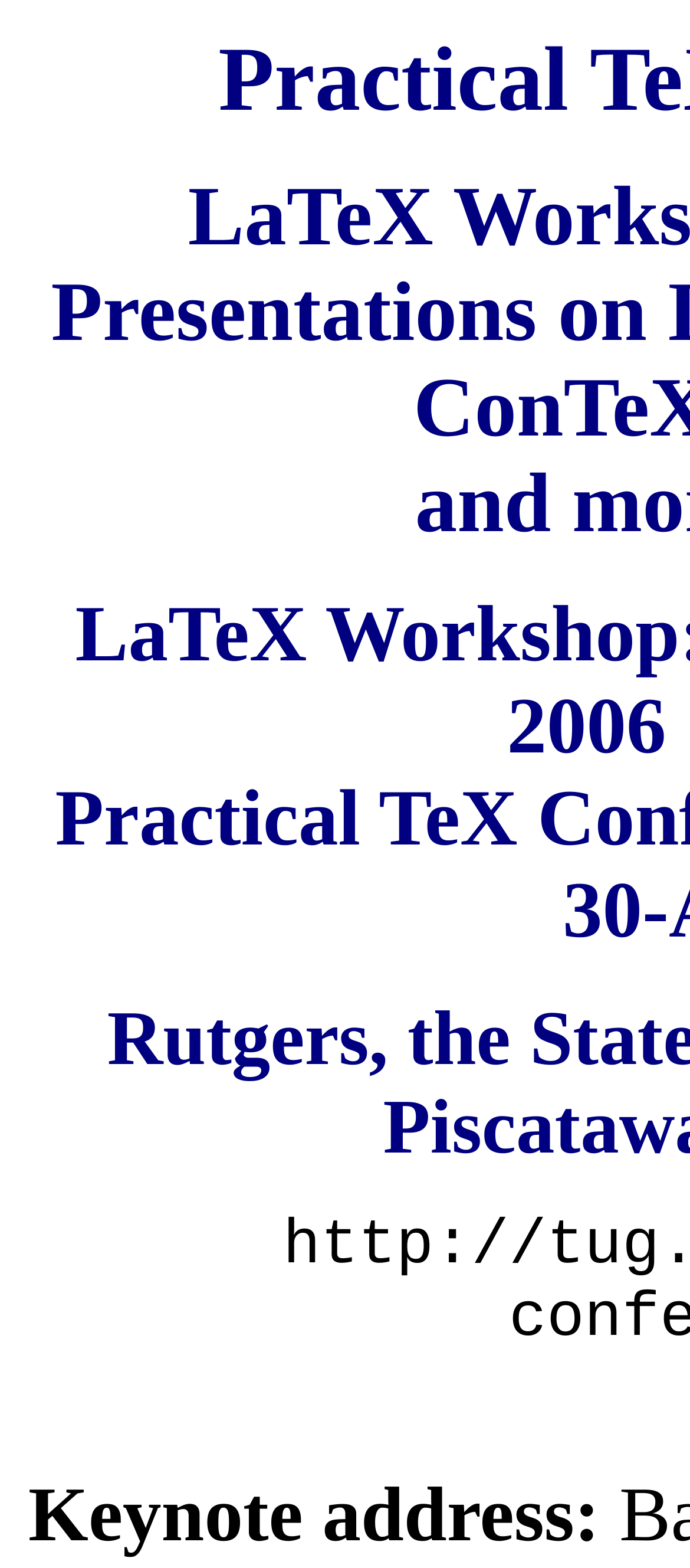Determine the main text heading of the webpage and provide its content.

Practical TeX 2006